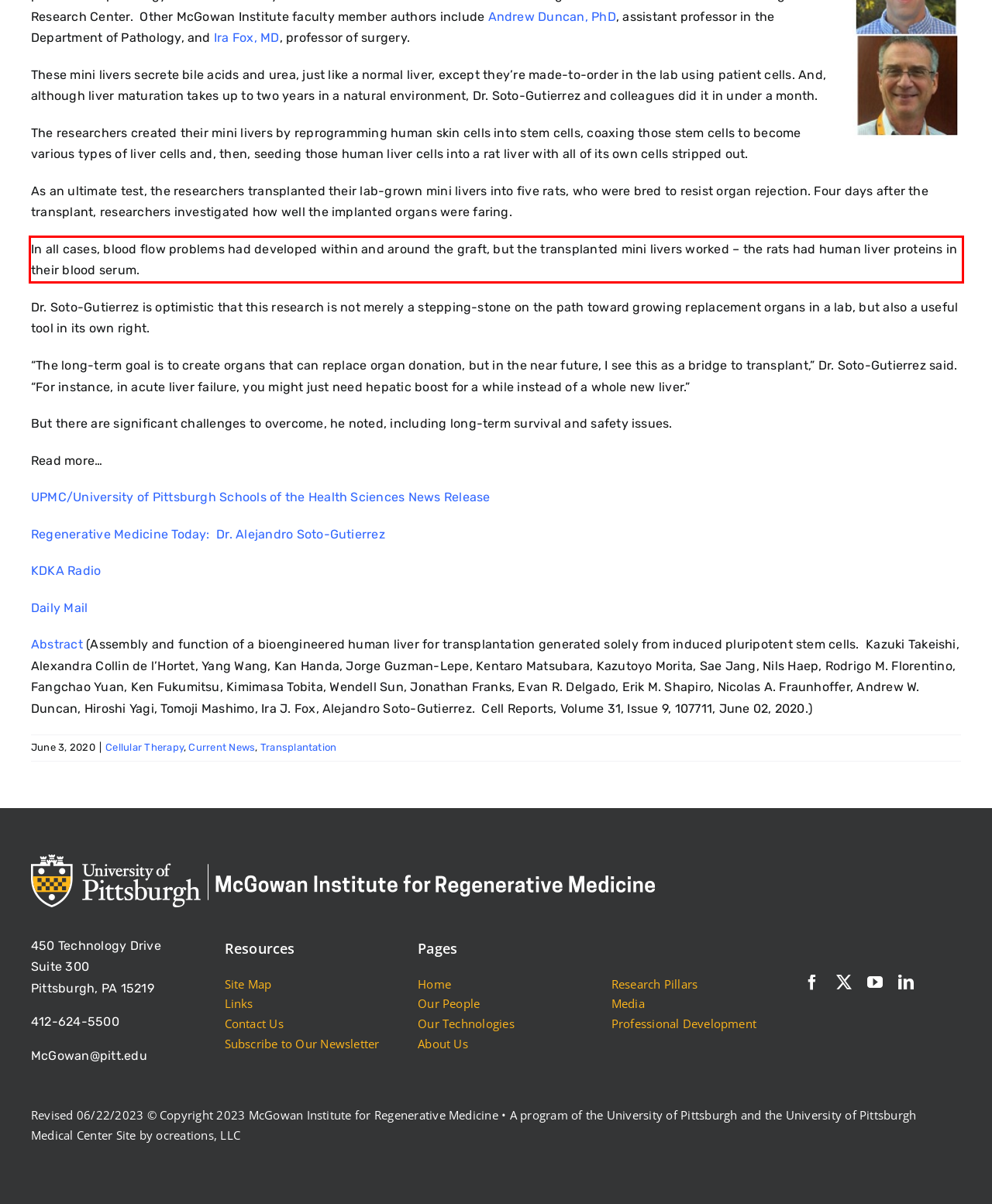In the given screenshot, locate the red bounding box and extract the text content from within it.

In all cases, blood flow problems had developed within and around the graft, but the transplanted mini livers worked – the rats had human liver proteins in their blood serum.